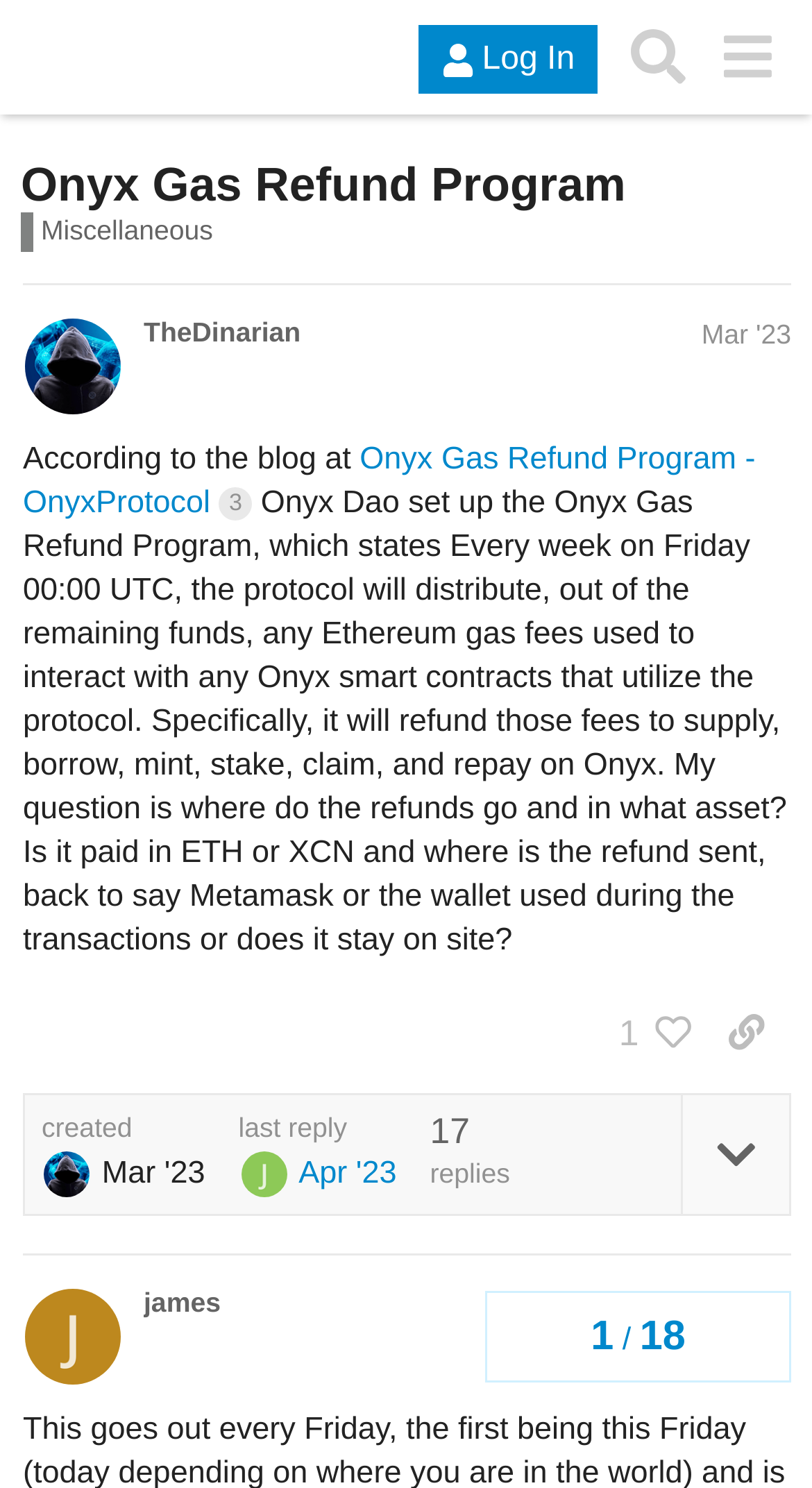Give a detailed explanation of the elements present on the webpage.

The webpage is about the Onyx Gas Refund Program, a discussion forum within the Onyx Community. At the top, there is a header section with a logo image and a link to the Onyx Community, accompanied by a login button and a search button. Below the header, there is a heading that reads "Onyx Gas Refund Program" with a link to the program's page.

To the right of the heading, there is a link to a "Miscellaneous" discussion about Onyx Protocol, which has a brief description. Below this section, there is a navigation menu with a topic progress indicator, showing 1 out of 18 topics.

The main content of the page is a discussion post by a user named "TheDinarian" dated March 2023. The post has a heading with the user's name and date, followed by a block of text that describes the Onyx Gas Refund Program. The text explains that the program refunds Ethereum gas fees used to interact with Onyx smart contracts every Friday at 00:00 UTC.

Below the text, there are several buttons, including one that shows the number of likes on the post, a share button, and an expand topic details button. There is also a section that displays the post's creation date and time, as well as the date and time of the last reply.

Further down the page, there is another heading with a user named "james" and a date in March 2023, indicating a reply to the original post.